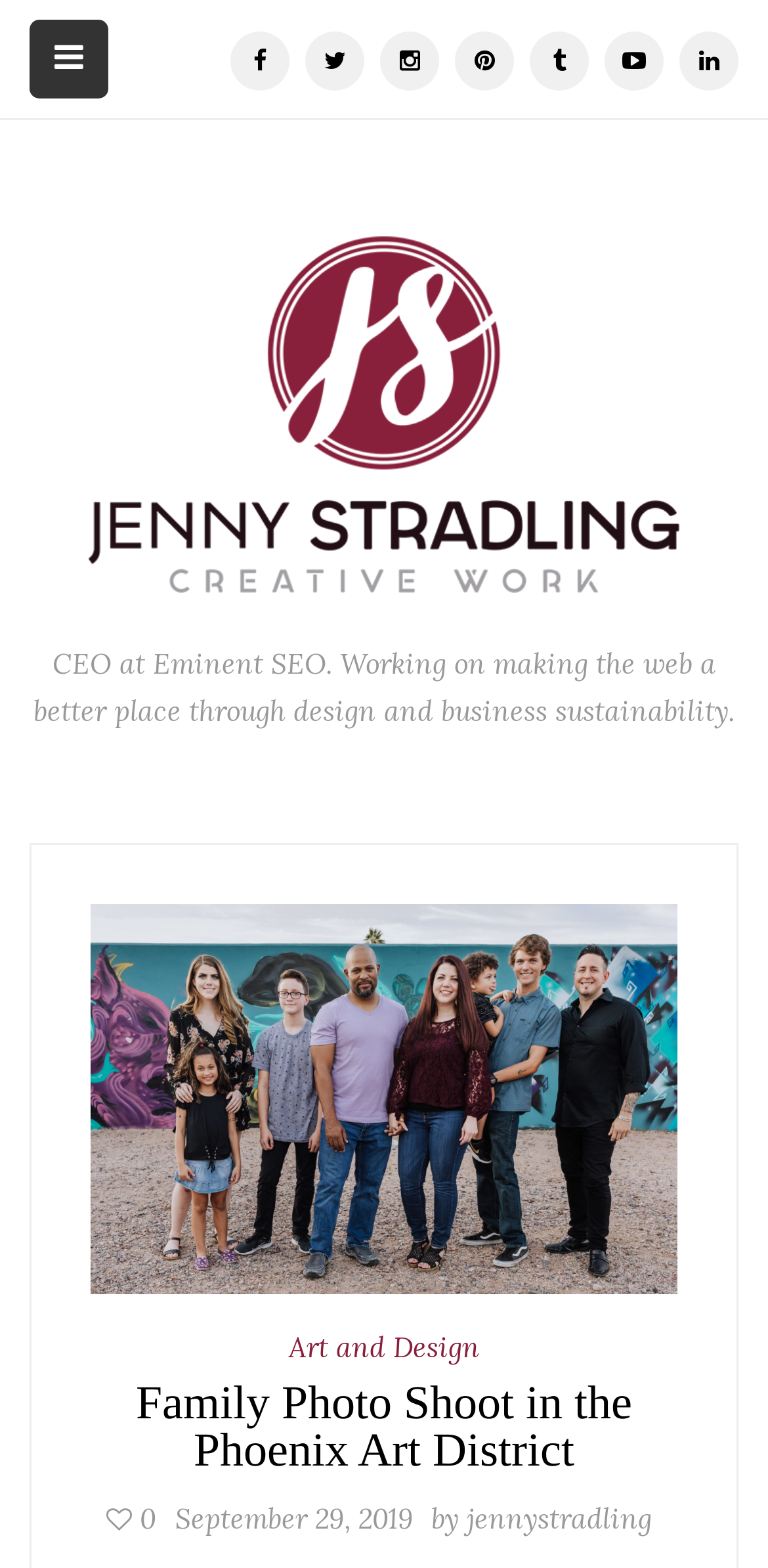When was the article published?
Based on the image, provide your answer in one word or phrase.

September 29, 2019